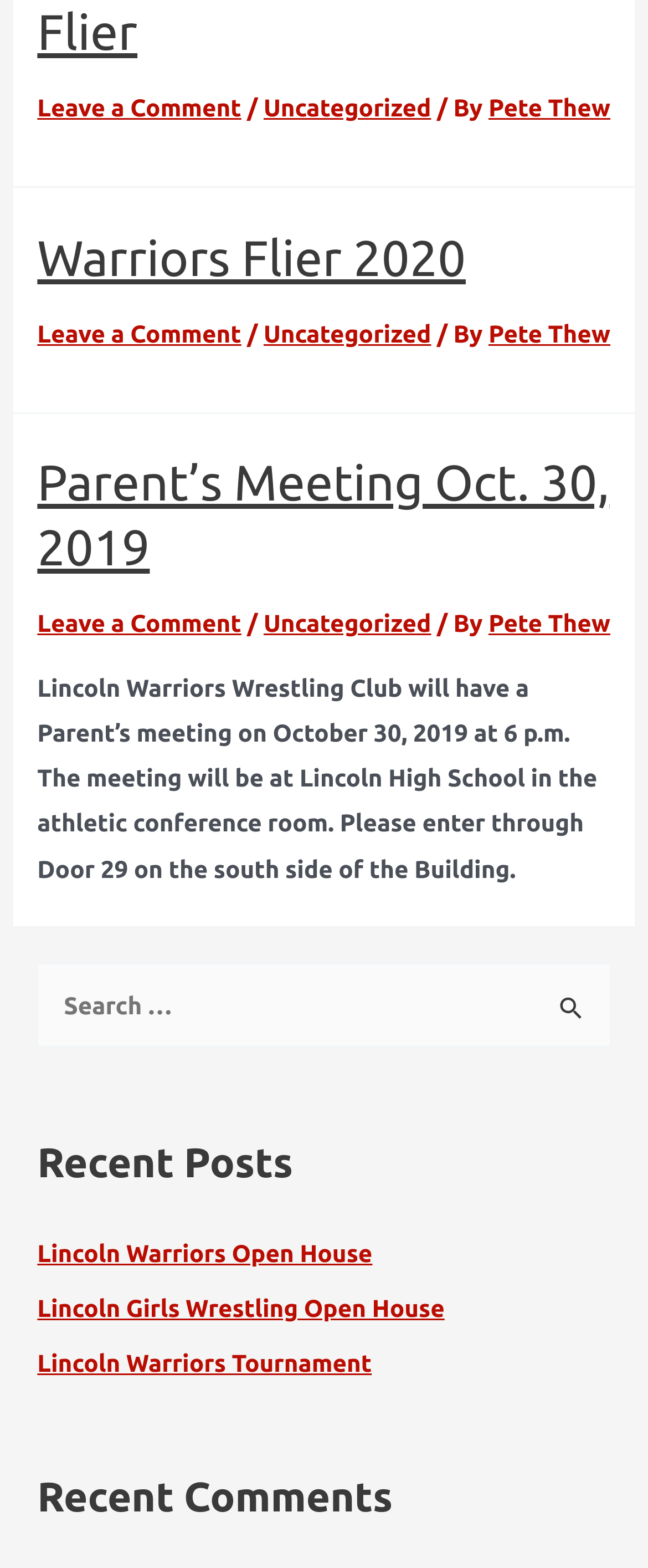Who is the author of the second article?
Based on the screenshot, answer the question with a single word or phrase.

Pete Thew